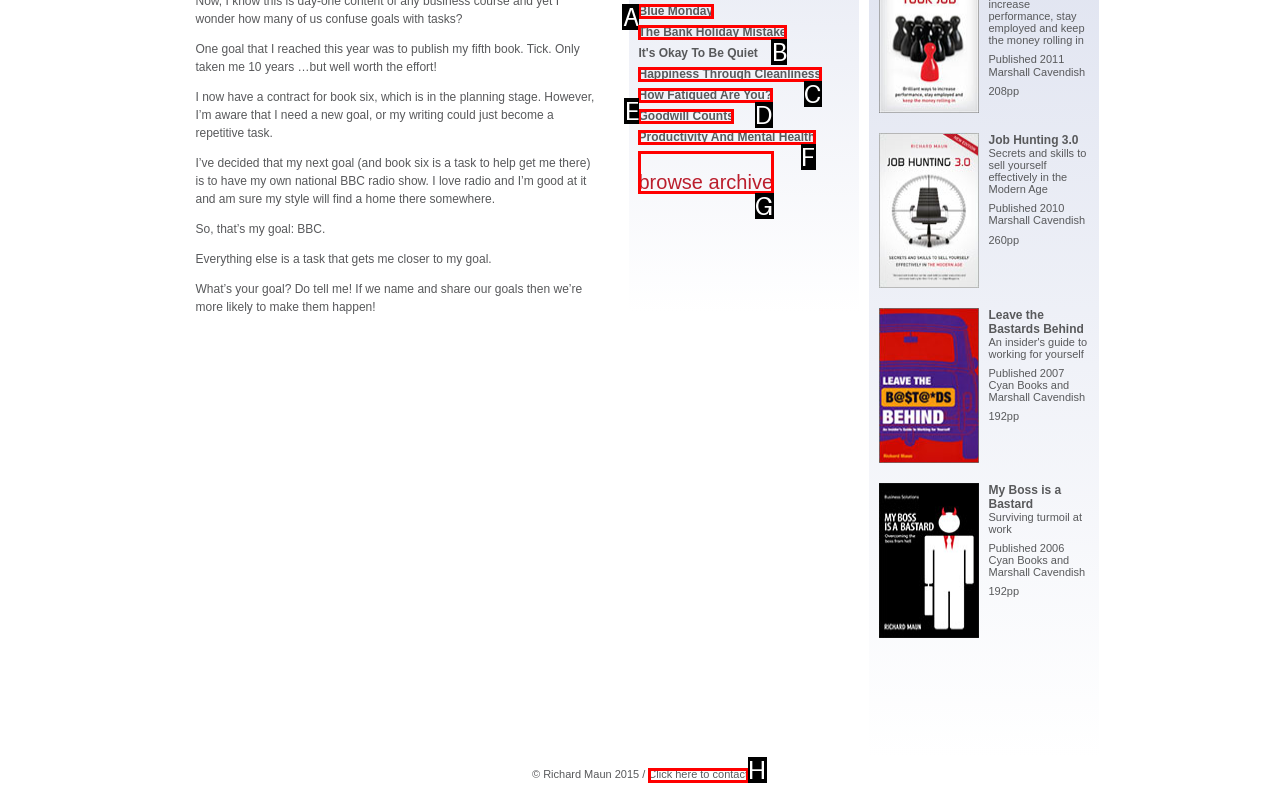Using the given description: Blue Monday, identify the HTML element that corresponds best. Answer with the letter of the correct option from the available choices.

A